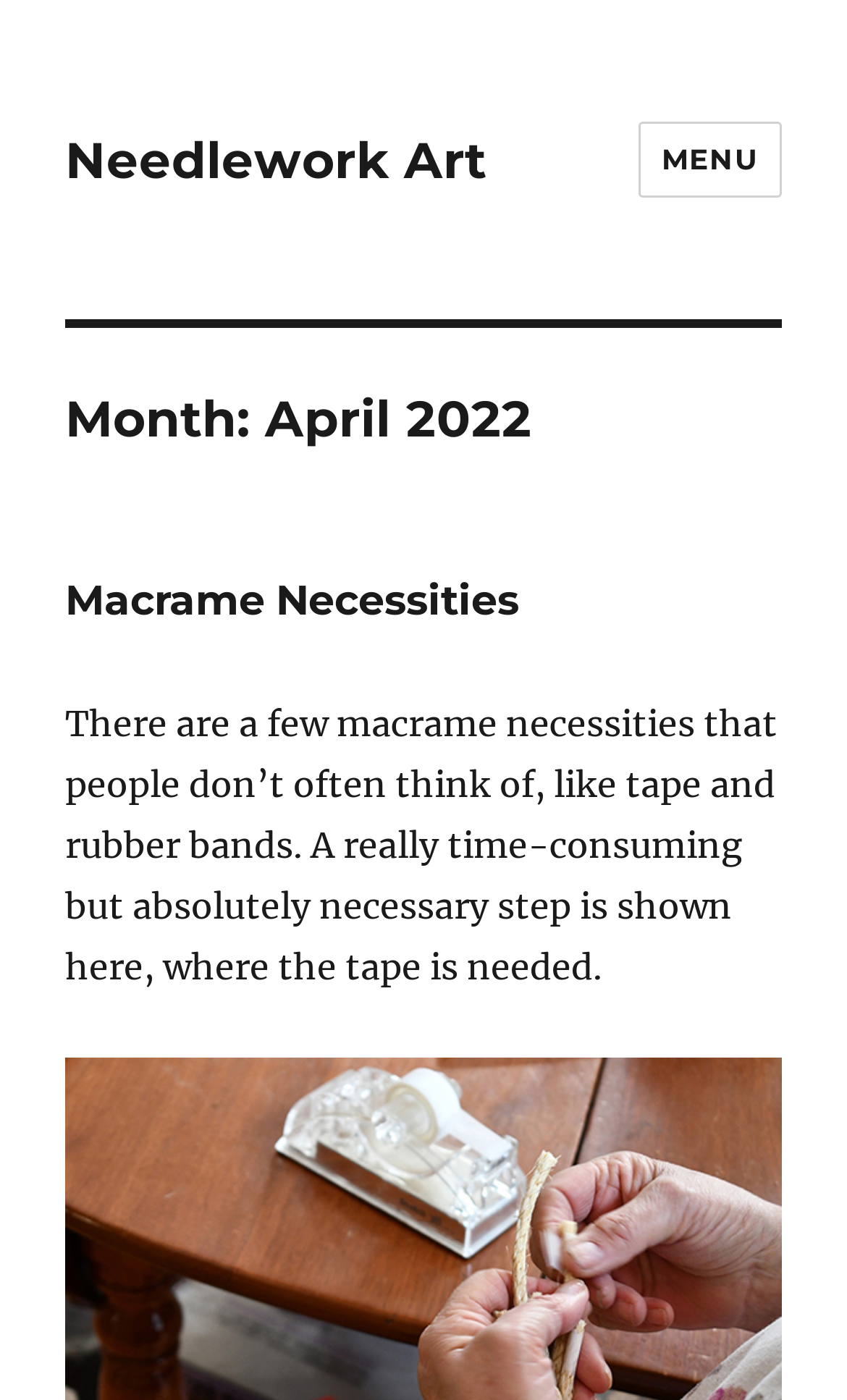What is the purpose of tape in macrame?
Look at the image and respond with a one-word or short-phrase answer.

A necessary step